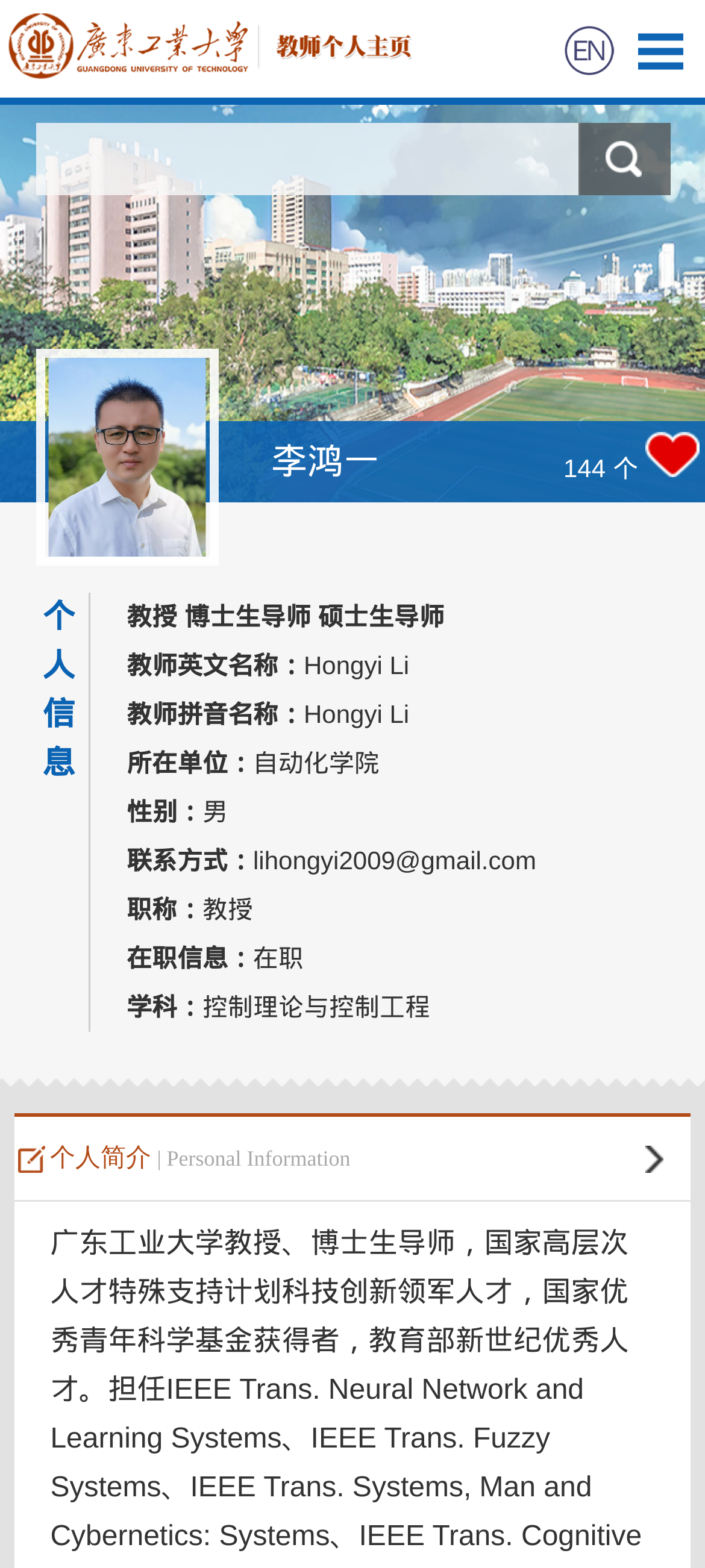Provide the bounding box coordinates of the HTML element this sentence describes: "Open Menu". The bounding box coordinates consist of four float numbers between 0 and 1, i.e., [left, top, right, bottom].

[0.872, 0.0, 1.0, 0.066]